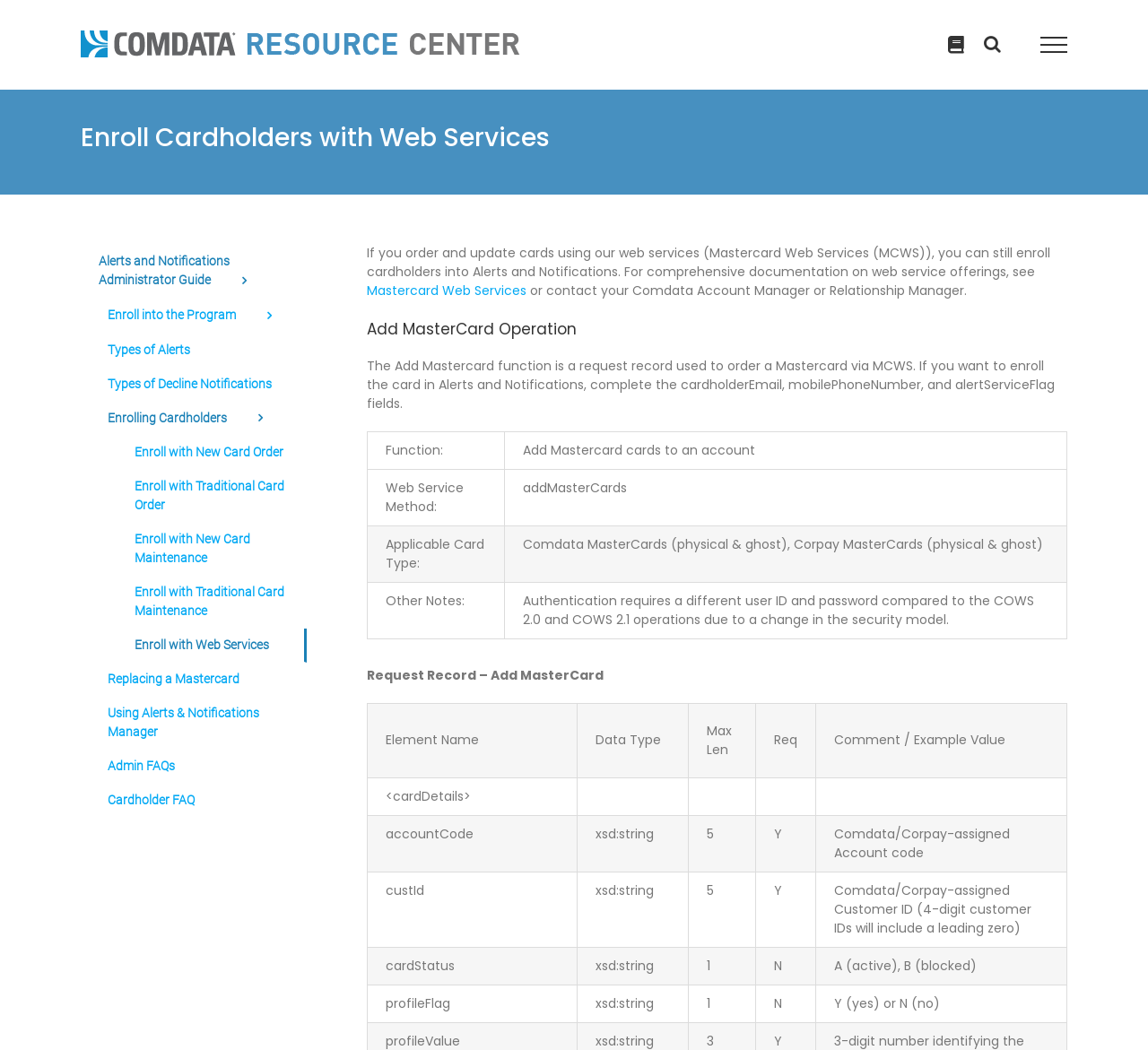Find the bounding box of the UI element described as: "Types of Alerts". The bounding box coordinates should be given as four float values between 0 and 1, i.e., [left, top, right, bottom].

[0.094, 0.317, 0.267, 0.35]